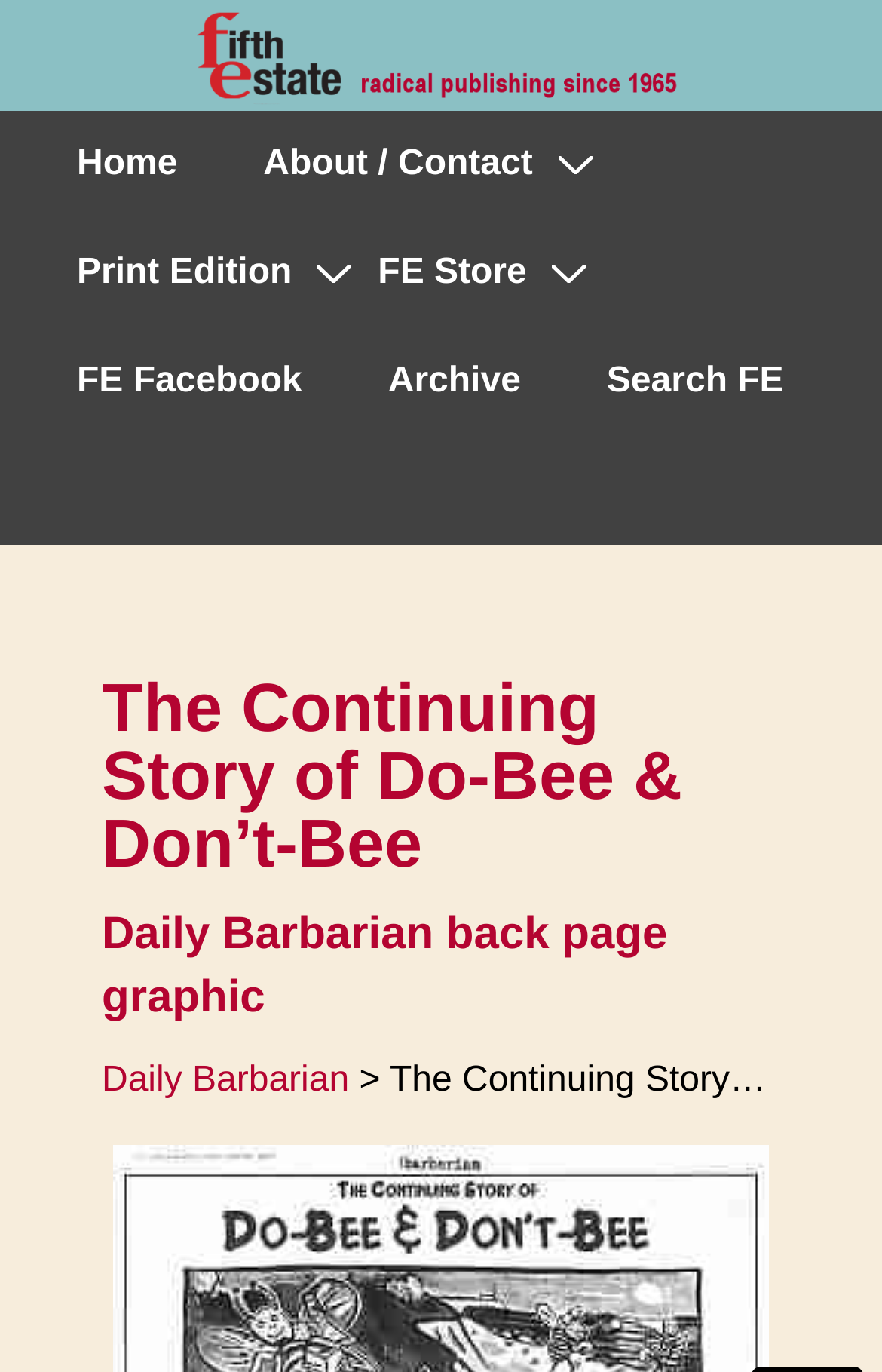How many links are in the main navigation?
Give a one-word or short-phrase answer derived from the screenshot.

6